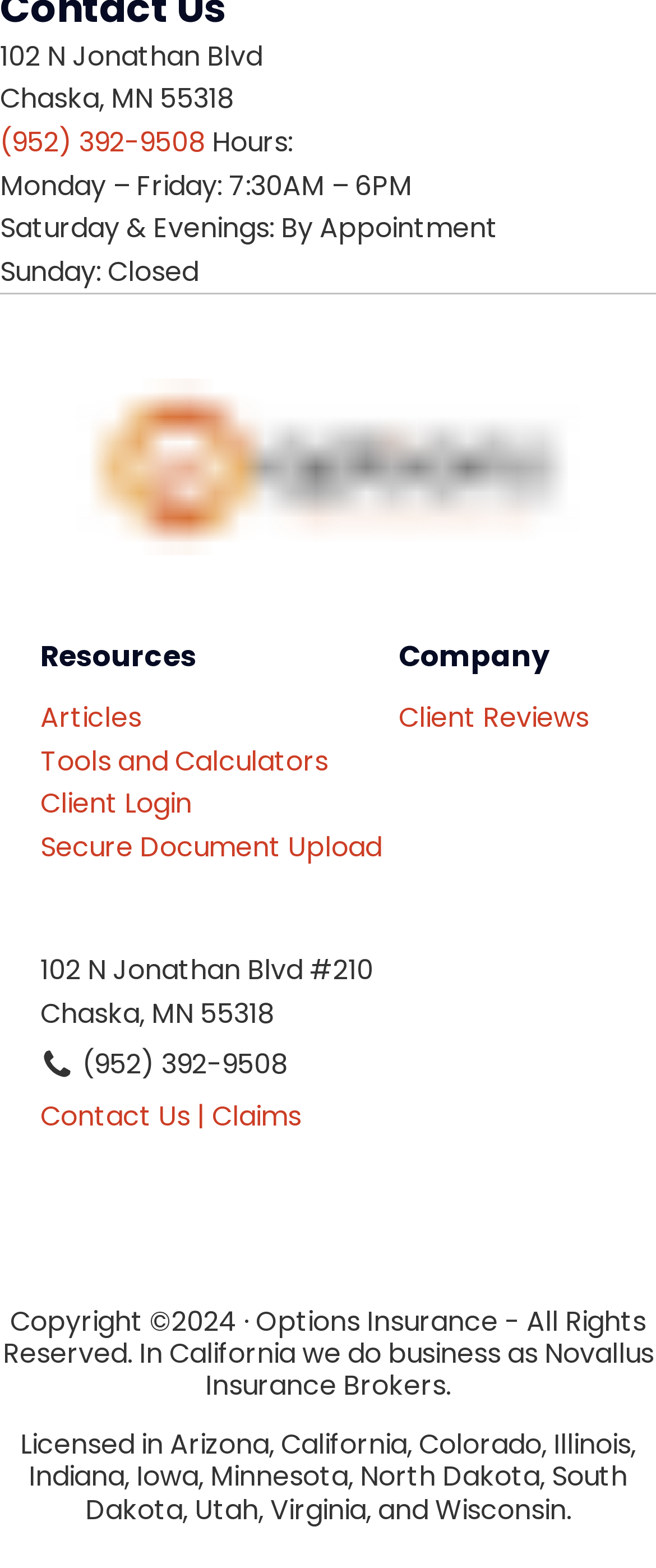Identify the bounding box coordinates of the area you need to click to perform the following instruction: "click phone number".

[0.0, 0.078, 0.313, 0.103]